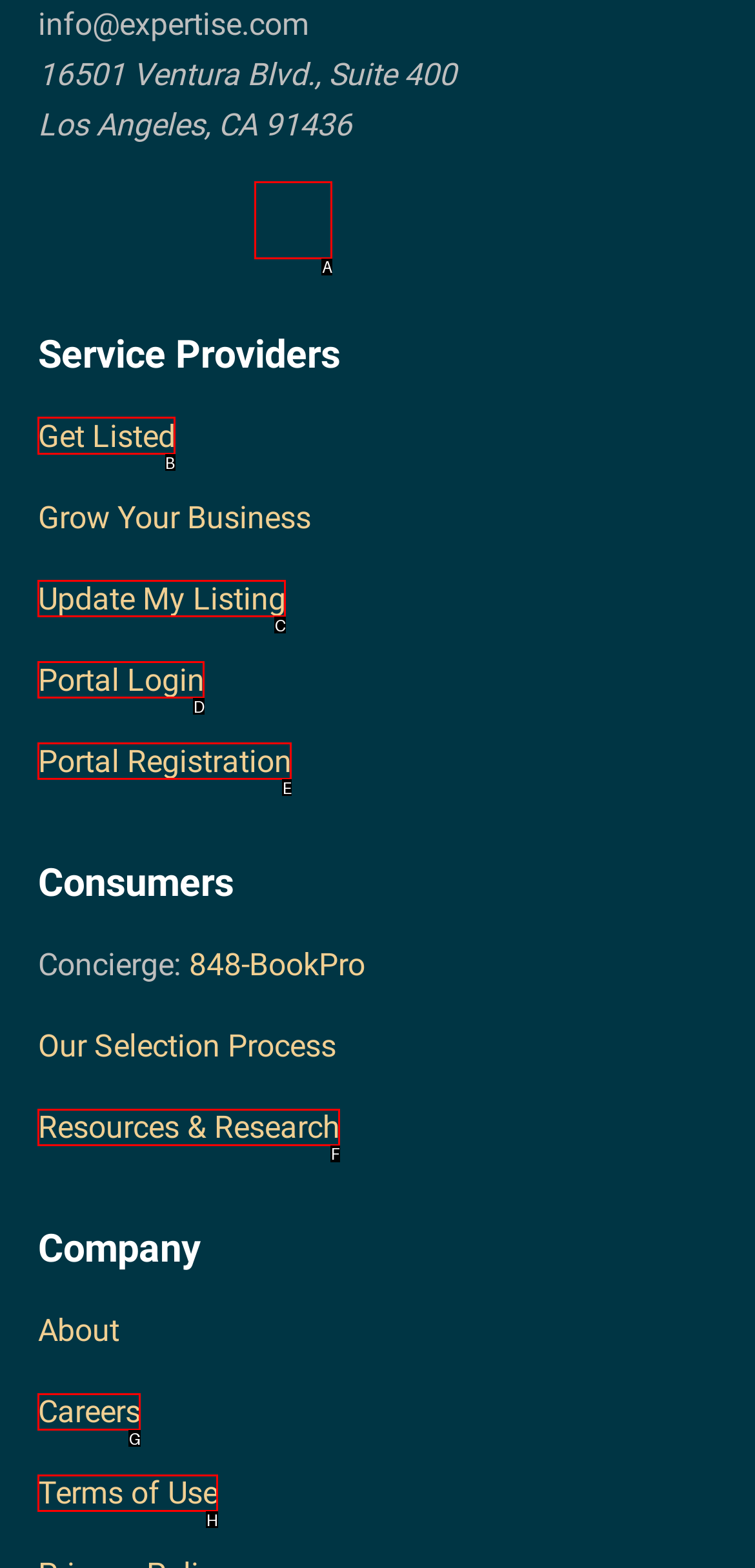Point out which HTML element you should click to fulfill the task: Get listed as a service provider.
Provide the option's letter from the given choices.

B